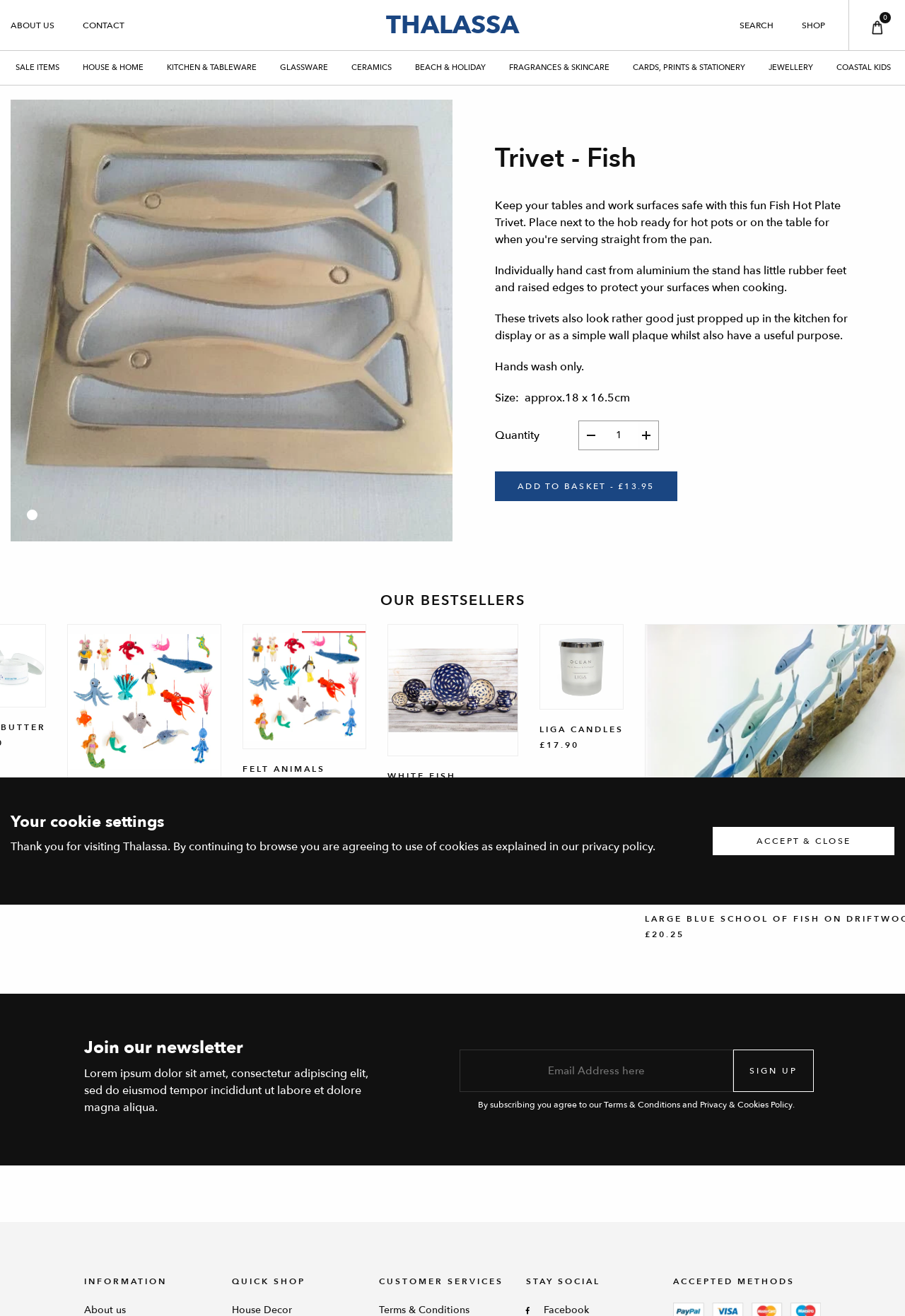What is the price of the trivet?
Look at the image and respond with a one-word or short phrase answer.

£13.95